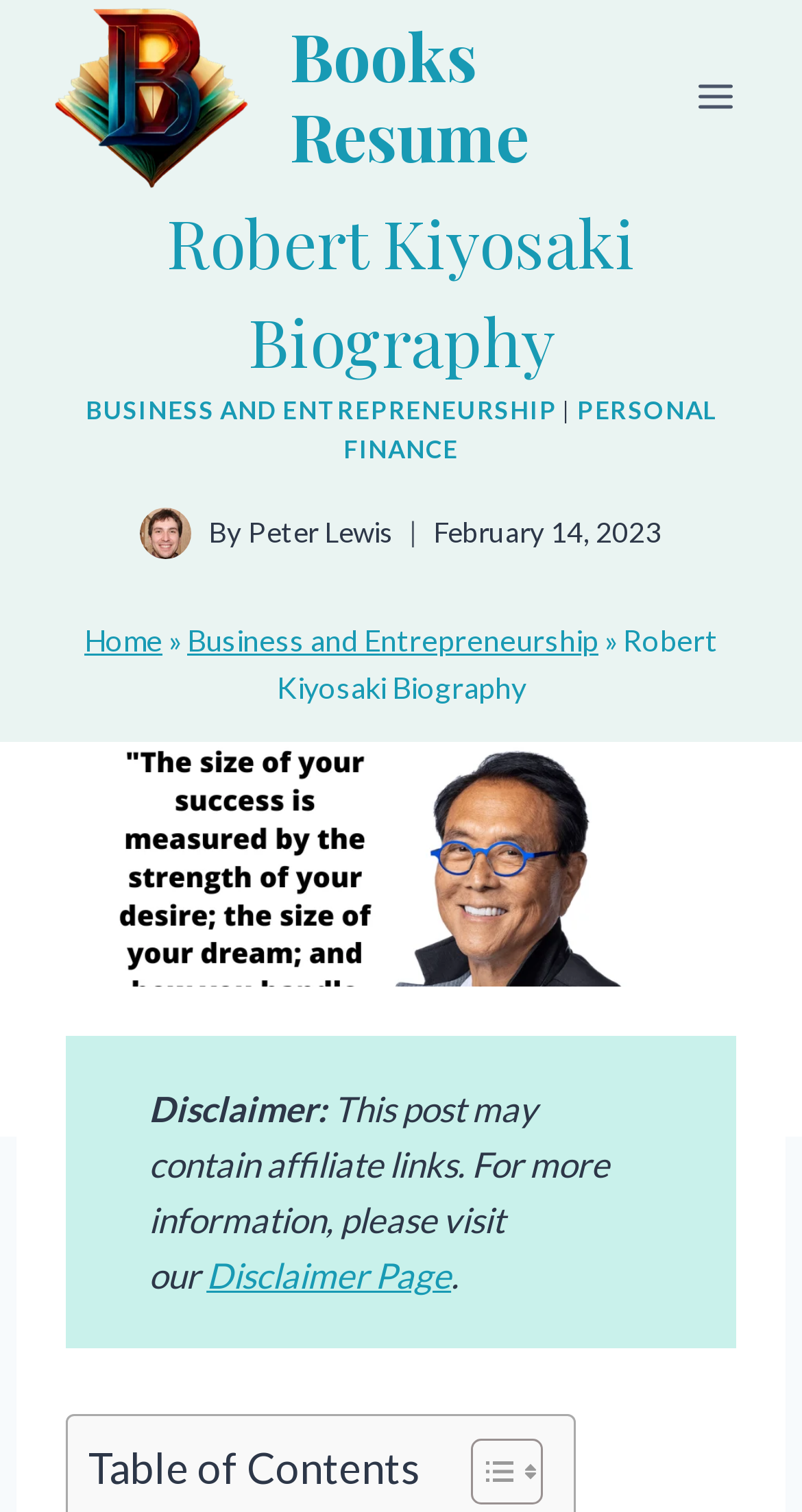Offer a thorough description of the webpage.

This webpage is a comprehensive biography of Robert Kiyosaki, an American entrepreneur, investor, author, and speaker. At the top left of the page, there is a link to "Books Resume" accompanied by a small image. Next to it, there is a button to open a menu. 

Below these elements, the main heading "Robert Kiyosaki Biography" is prominently displayed. Underneath the heading, there are two links, "BUSINESS AND ENTREPRENEURSHIP" and "PERSONAL FINANCE", separated by a vertical bar. 

To the right of these links, there is an author image, credited to Peter Lewis. Below the image, there is a timestamp indicating that the biography was last updated on February 14, 2023. 

Further down the page, there is a navigation section with breadcrumbs, showing the path "Home » Business and Entrepreneurship » Robert Kiyosaki Biography". 

The main content of the biography is accompanied by a large image of Robert Kiyosaki, which spans the entire width of the page. At the bottom of the image, there is a disclaimer notice with a link to a disclaimer page. 

Finally, at the very bottom of the page, there is a table of contents section, which can be toggled on and off. The table of contents is represented by two icons, one for expanding and one for collapsing the section.